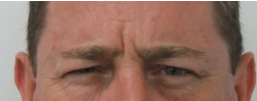What is the focus of the surrounding text?
Please utilize the information in the image to give a detailed response to the question.

The surrounding text focuses on the physical and emotional implications of facial expressions, particularly regarding how these lines can become evident even at rest after prolonged muscle activity, as mentioned in the caption.